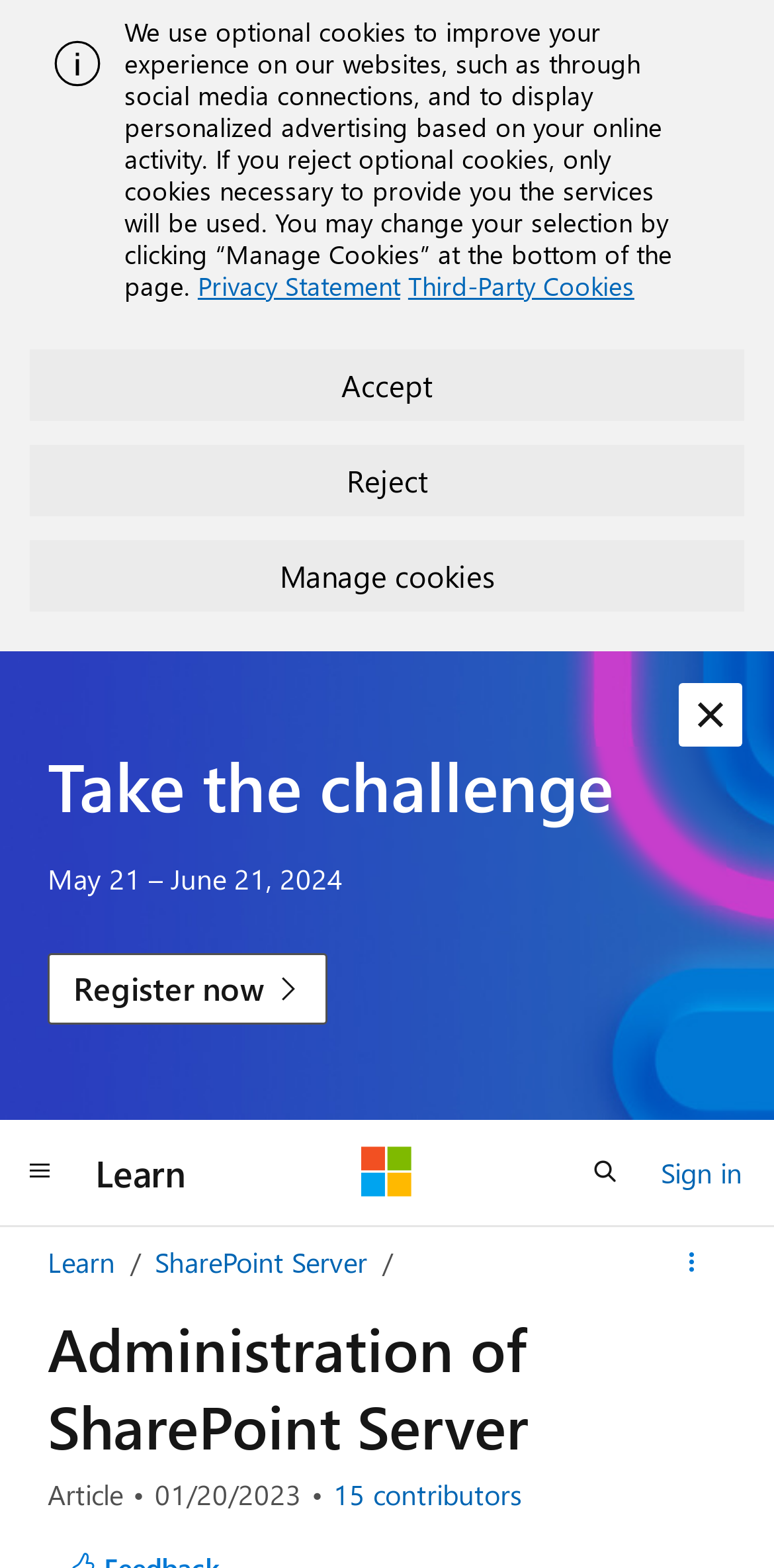Identify the bounding box coordinates of the element that should be clicked to fulfill this task: "View all contributors". The coordinates should be provided as four float numbers between 0 and 1, i.e., [left, top, right, bottom].

[0.431, 0.943, 0.674, 0.963]